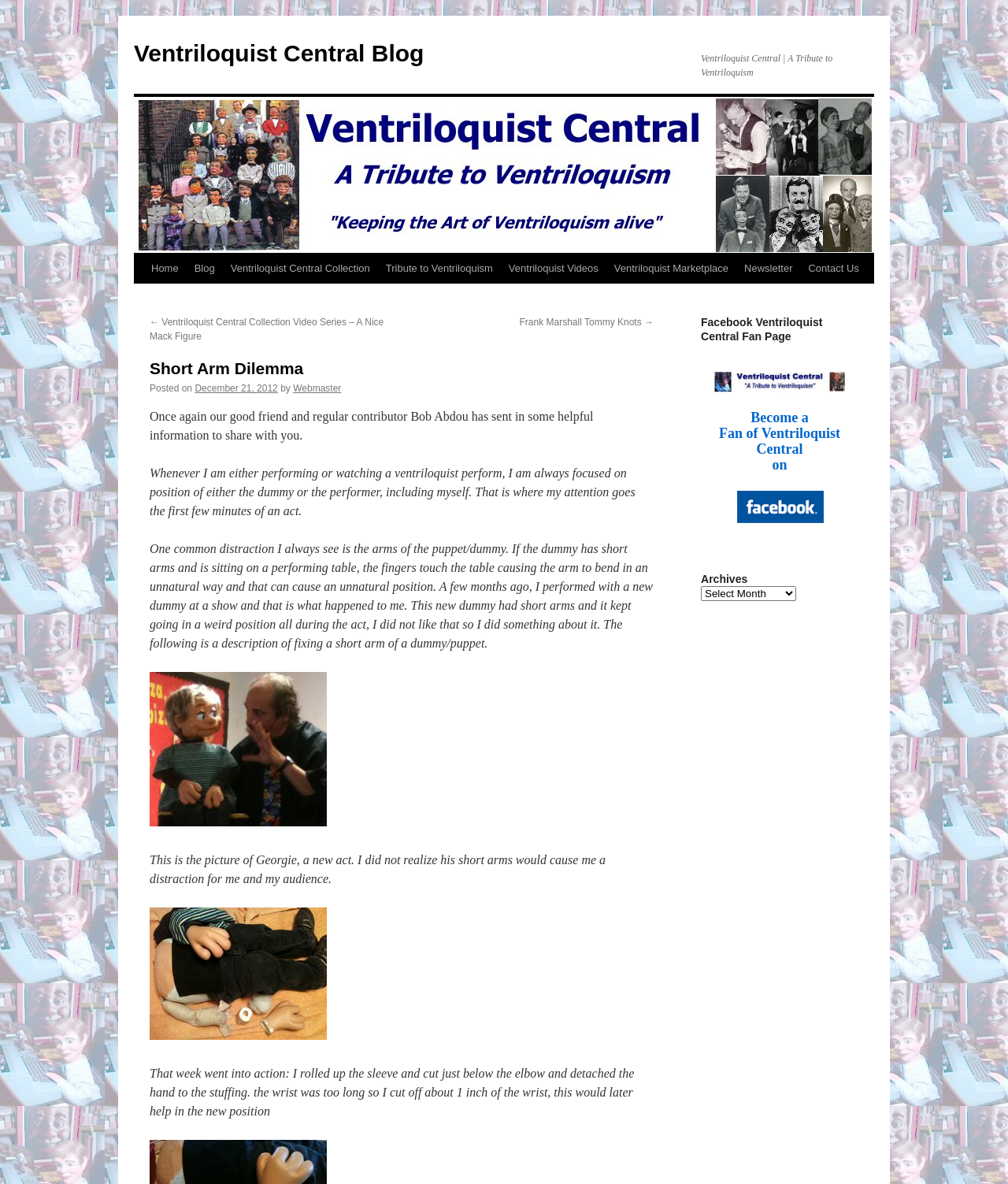Answer in one word or a short phrase: 
What is the topic of the current blog post?

Short Arm Dilemma